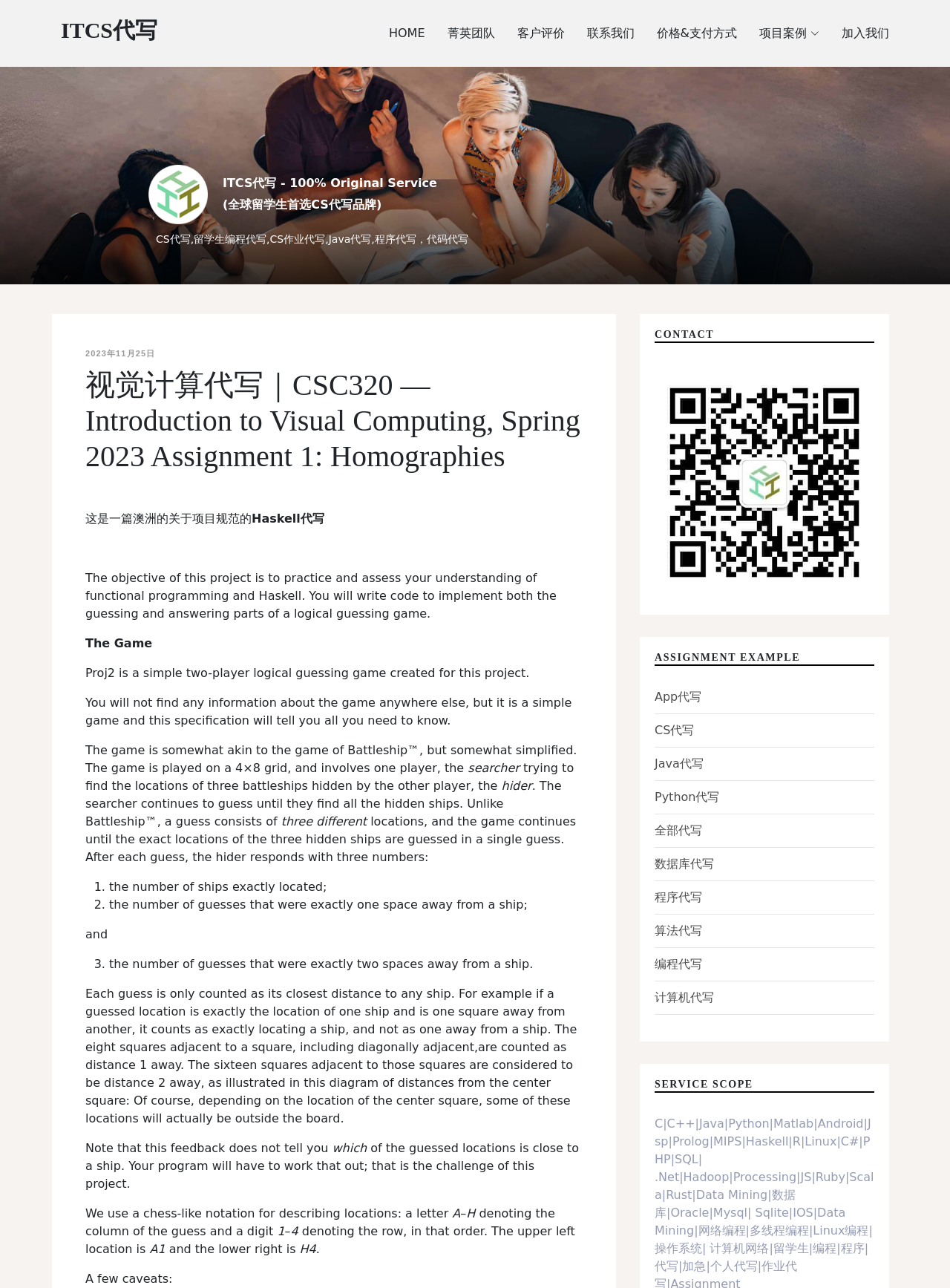Answer the question below in one word or phrase:
What is the topic of the assignment?

Homographies